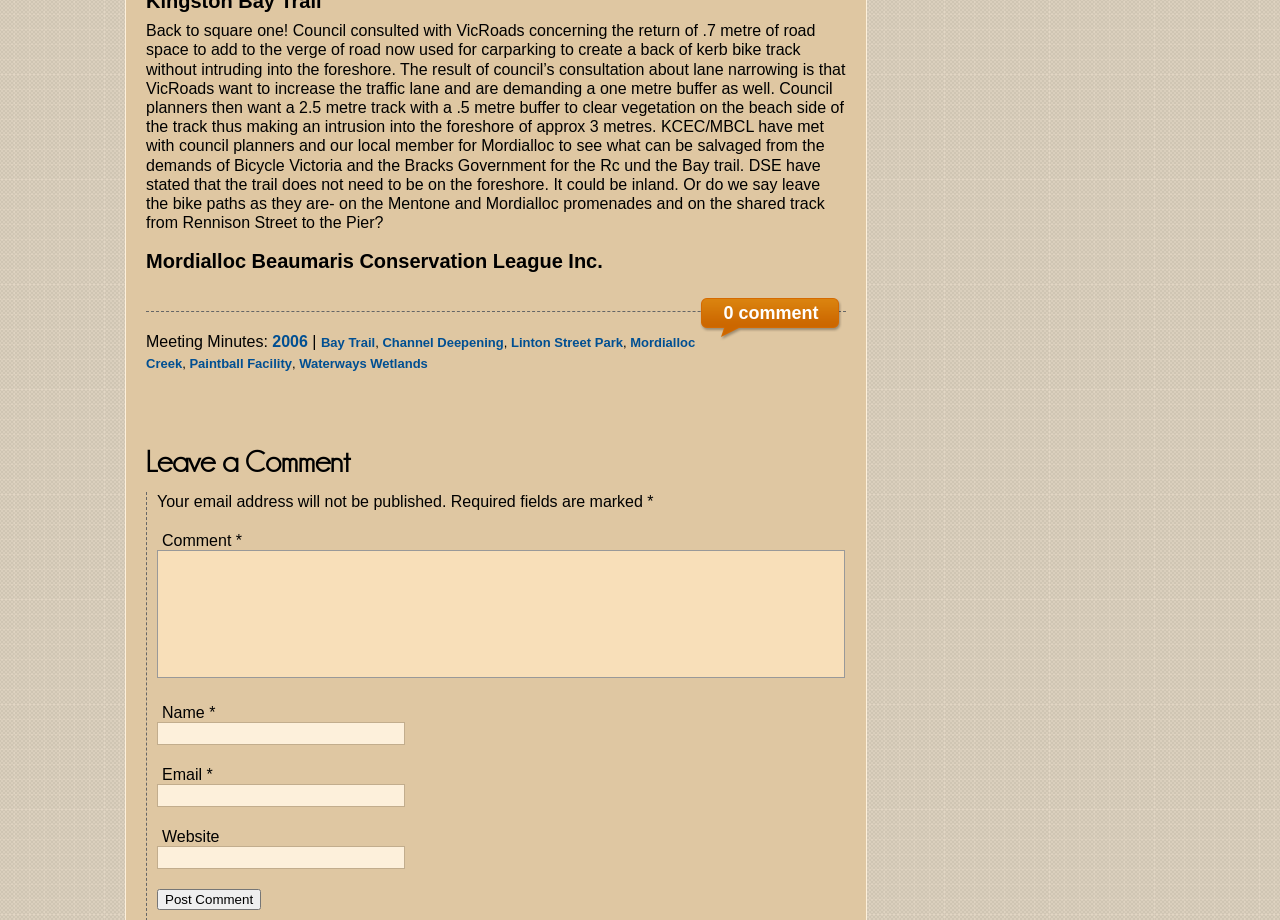Provide your answer in a single word or phrase: 
What is the purpose of the meeting mentioned in the text?

To discuss the bike track